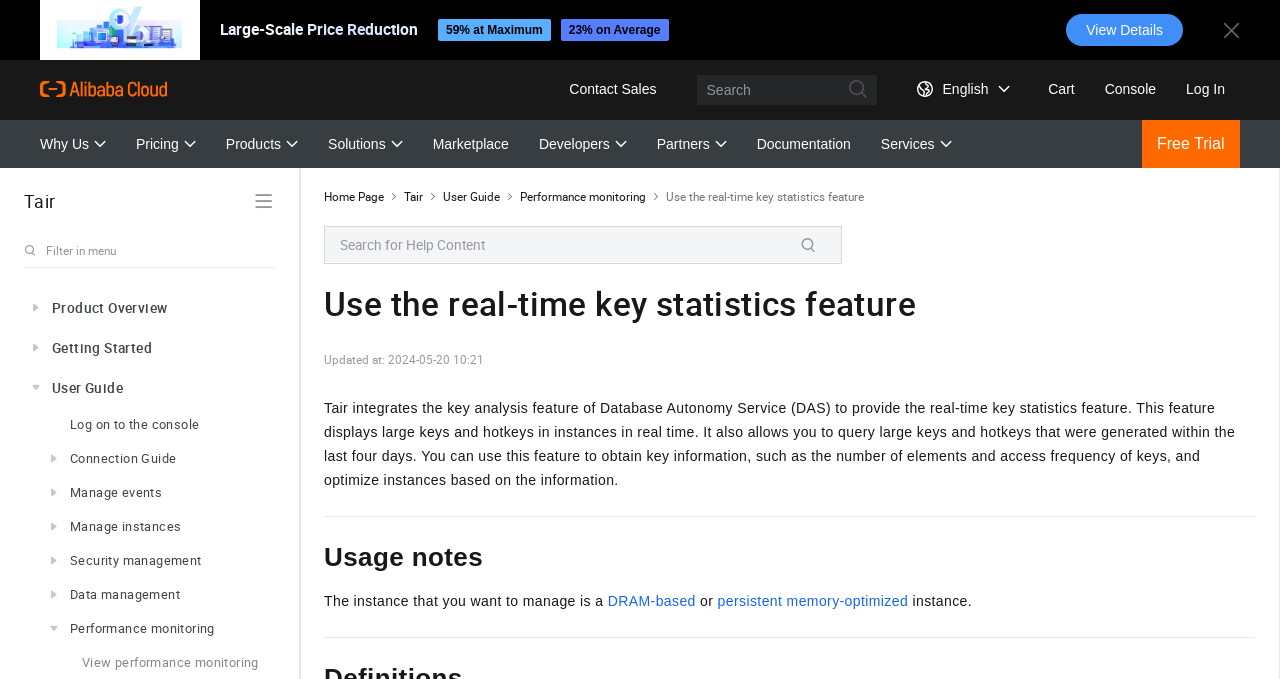What type of instance is required for this feature?
Use the image to give a comprehensive and detailed response to the question.

The webpage mentions that the instance that you want to manage is a DRAM-based or persistent memory-optimized instance, which is a requirement for using this feature.